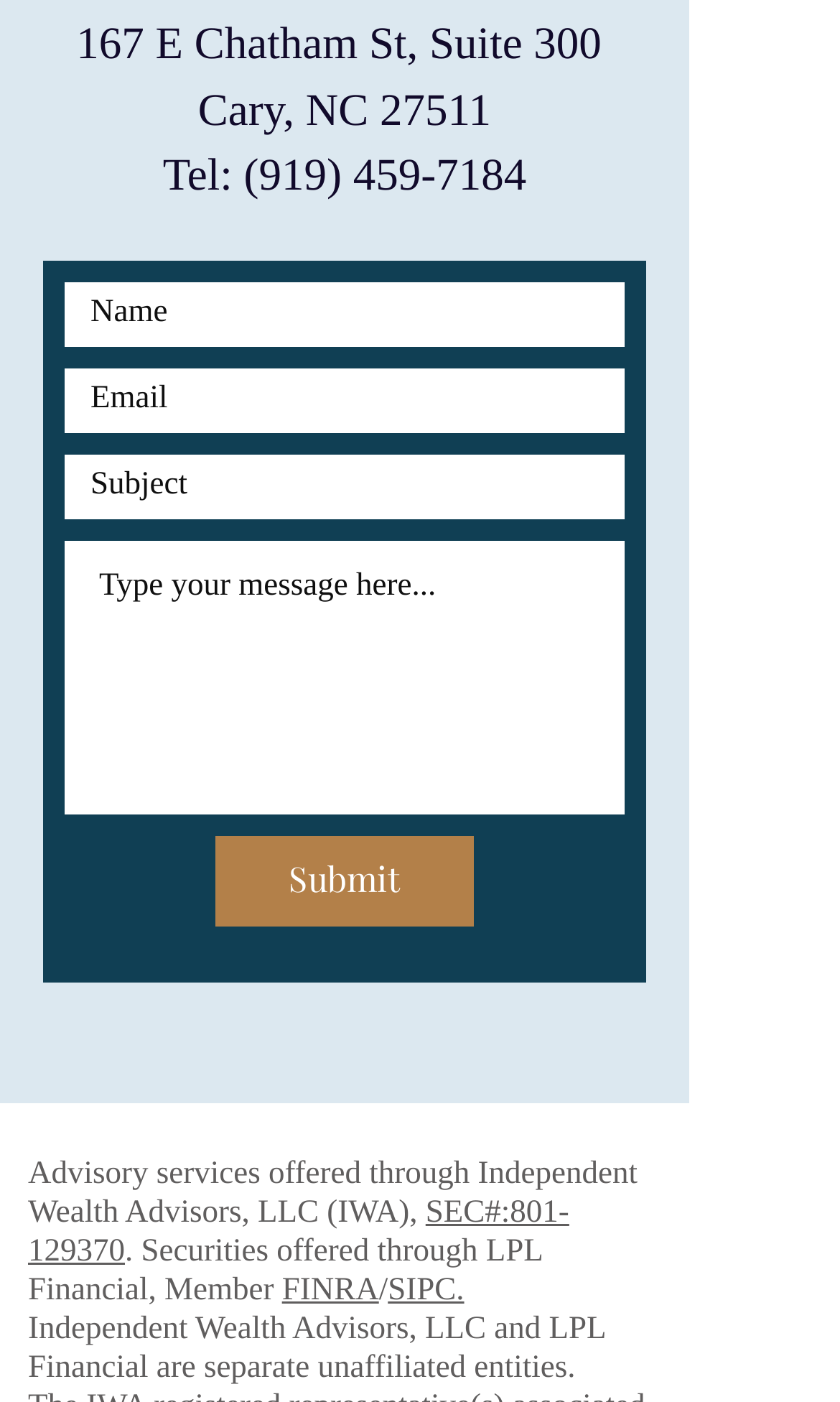Indicate the bounding box coordinates of the clickable region to achieve the following instruction: "Contact via phone."

[0.194, 0.108, 0.627, 0.146]